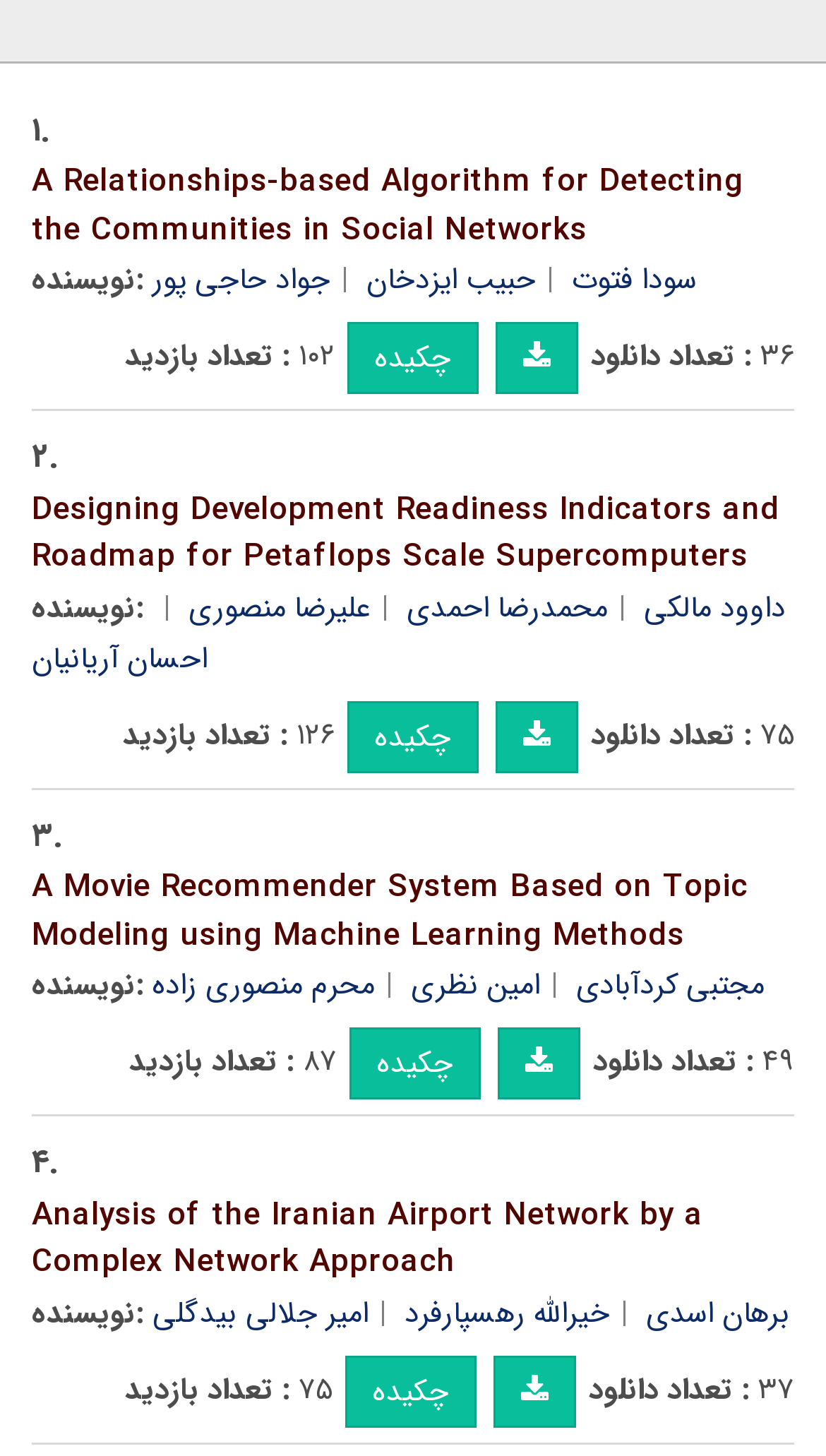Refer to the element description مجتبی کردآبادی and identify the corresponding bounding box in the screenshot. Format the coordinates as (top-left x, top-left y, bottom-right x, bottom-right y) with values in the range of 0 to 1.

[0.697, 0.661, 0.926, 0.693]